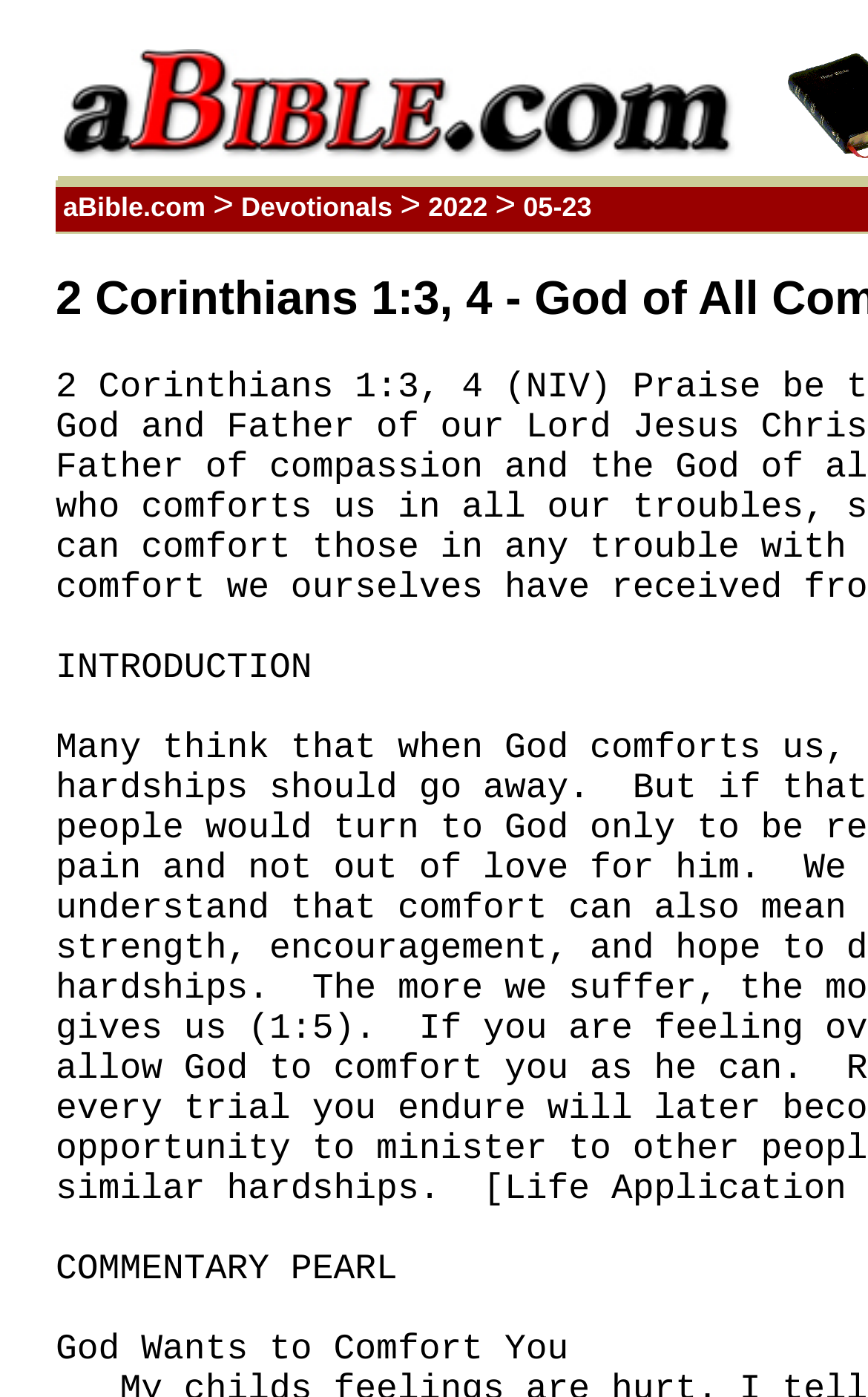Please provide a comprehensive response to the question based on the details in the image: What is the website's name?

The website's name can be found in the top-left corner of the webpage, where it is displayed as a link with an accompanying image.